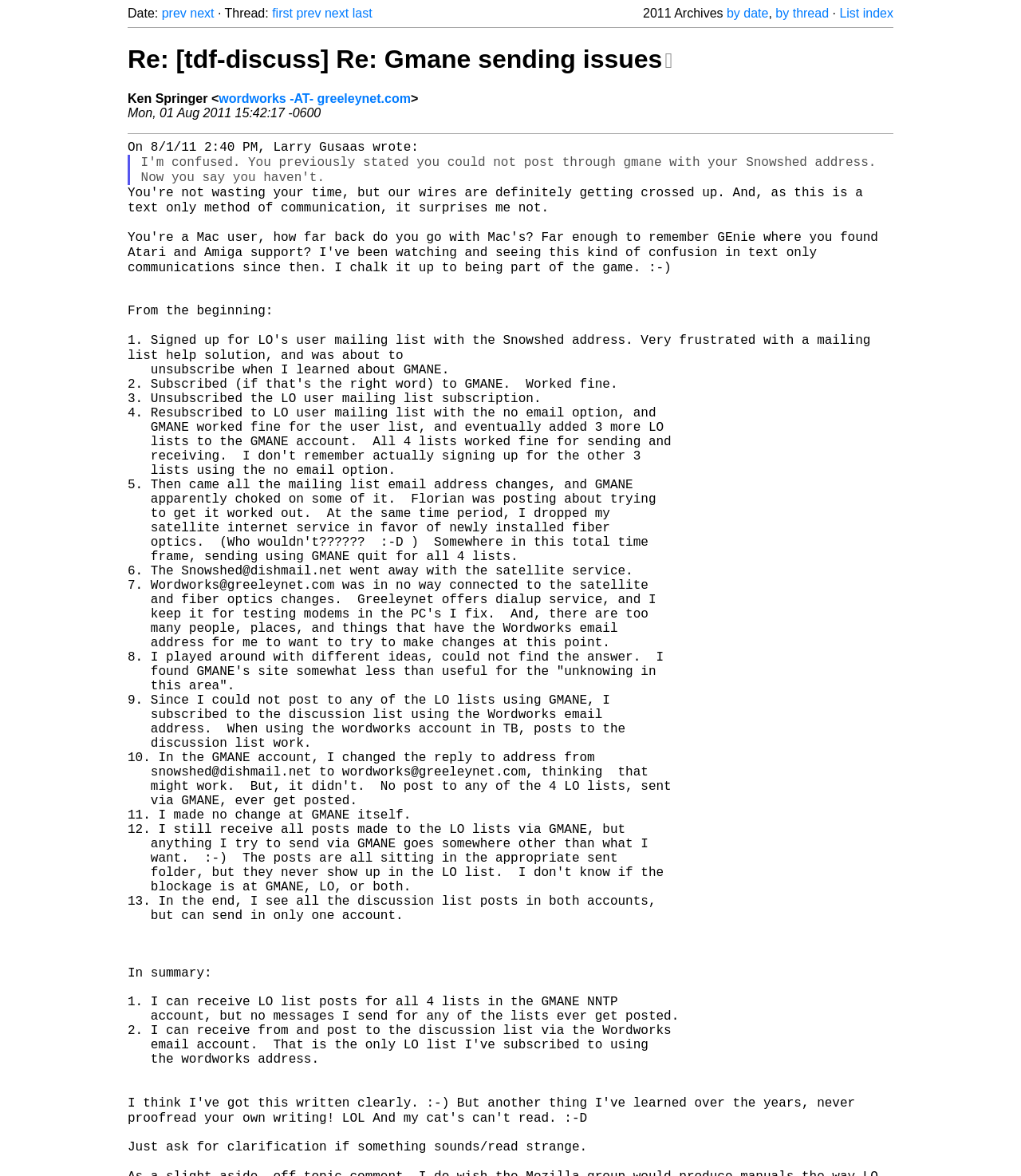What is the sender's email address?
Answer the question in a detailed and comprehensive manner.

I found the sender's email address by looking at the text 'Ken Springer <wordworks@greeleynet.com>' which is located at the top of the email.